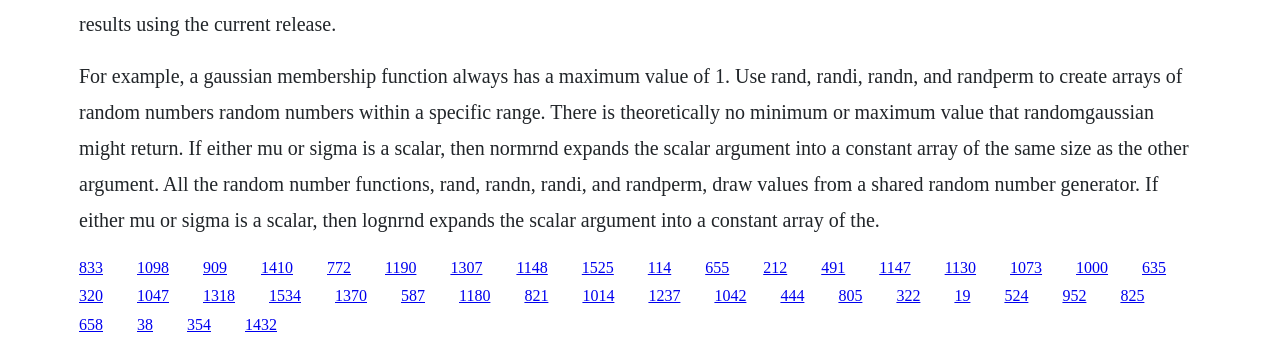Identify the bounding box coordinates of the section to be clicked to complete the task described by the following instruction: "Discover the concept of rand". The coordinates should be four float numbers between 0 and 1, formatted as [left, top, right, bottom].

[0.204, 0.743, 0.229, 0.792]